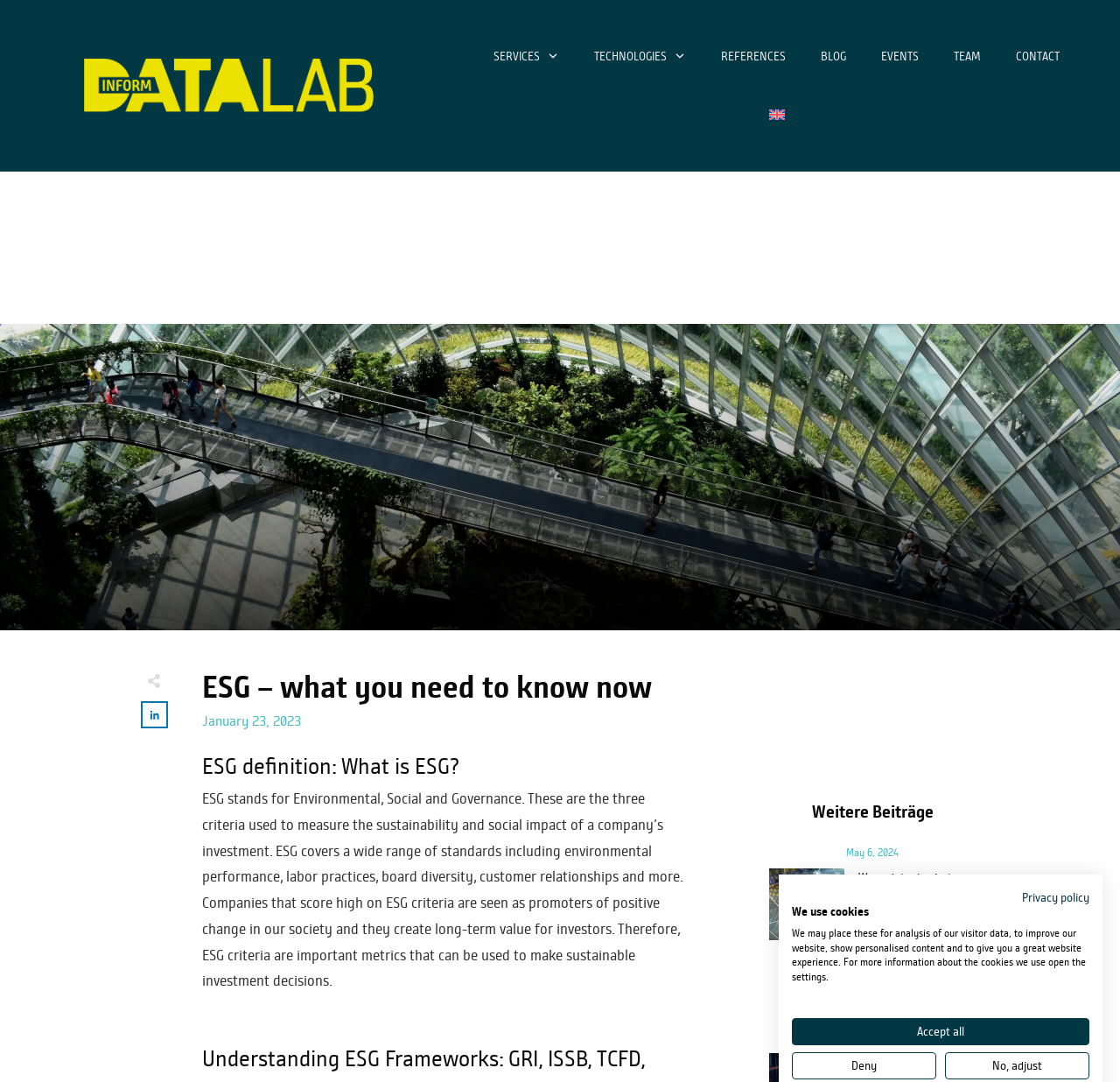Identify the bounding box coordinates necessary to click and complete the given instruction: "Read the article about ESG definition".

[0.18, 0.693, 0.612, 0.723]